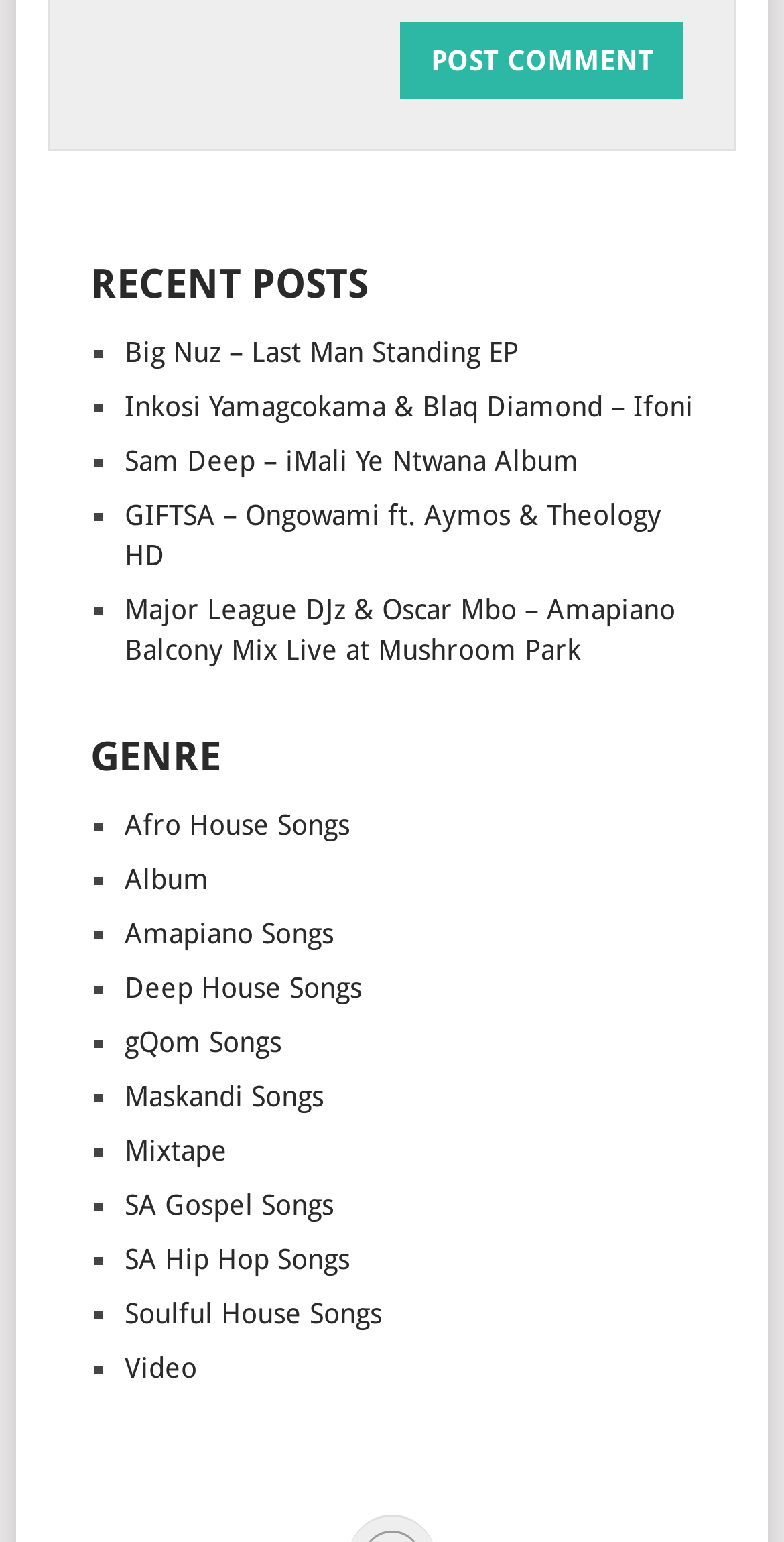Predict the bounding box of the UI element that fits this description: "Album".

[0.159, 0.454, 0.267, 0.474]